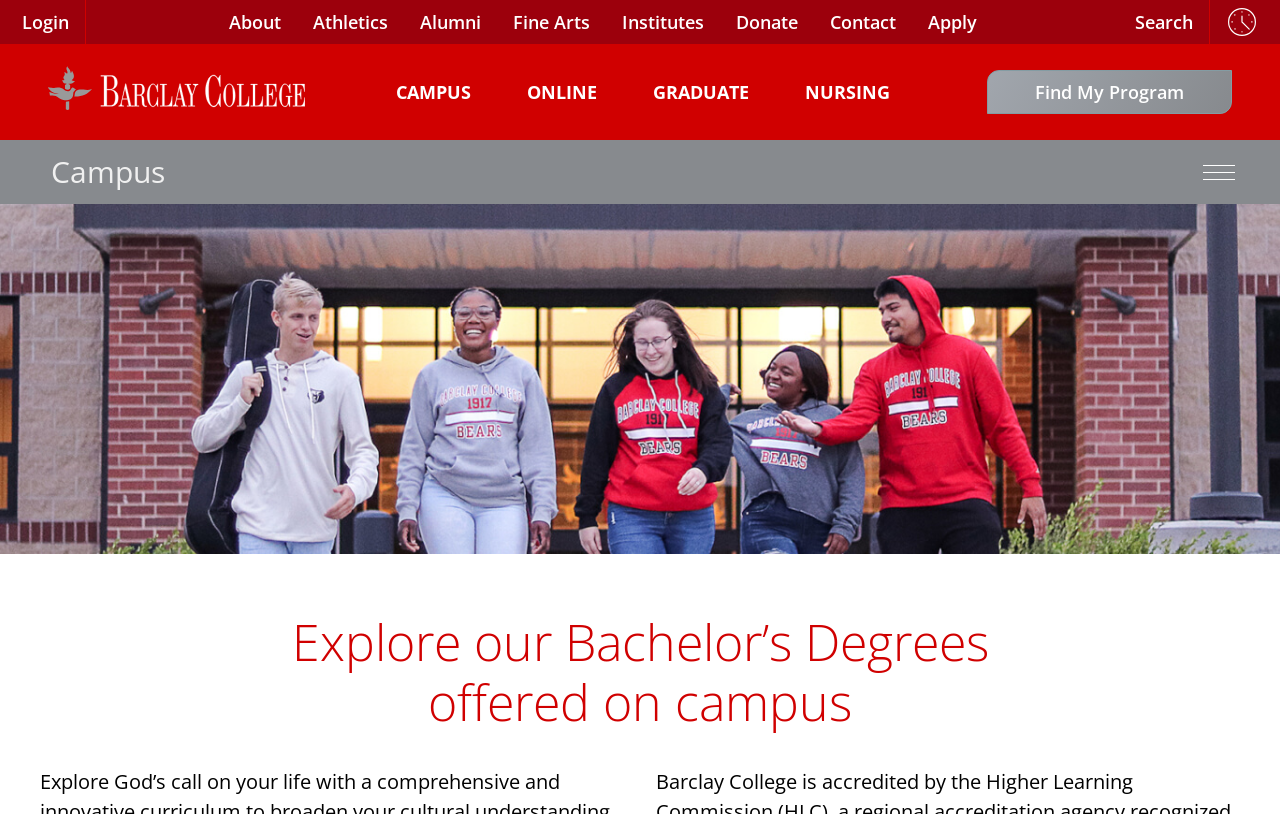Explain the webpage's layout and main content in detail.

The webpage is about Campus Academics at Barclay College, a Christian College in Kansas. At the top left, there is a row of links including "Login", "About", "Athletics", "Alumni", "Fine Arts", "Institutes", "Donate", "Contact", "Apply", and "Search". These links are closely spaced and aligned horizontally. 

To the right of the "Search" link, there is a "Timeclock" link. Below the top row of links, there is a smaller link with no text. 

Further down, there are three prominent links: "CAMPUS", "ONLINE", and "GRADUATE", which are spaced evenly and aligned horizontally. The "NURSING" link is to the right of "GRADUATE". 

Below these links, there is a "Find My Program" link. Underneath, there is a heading that reads "Explore our Bachelor’s Degrees offered on campus". This heading spans the entire width of the page.